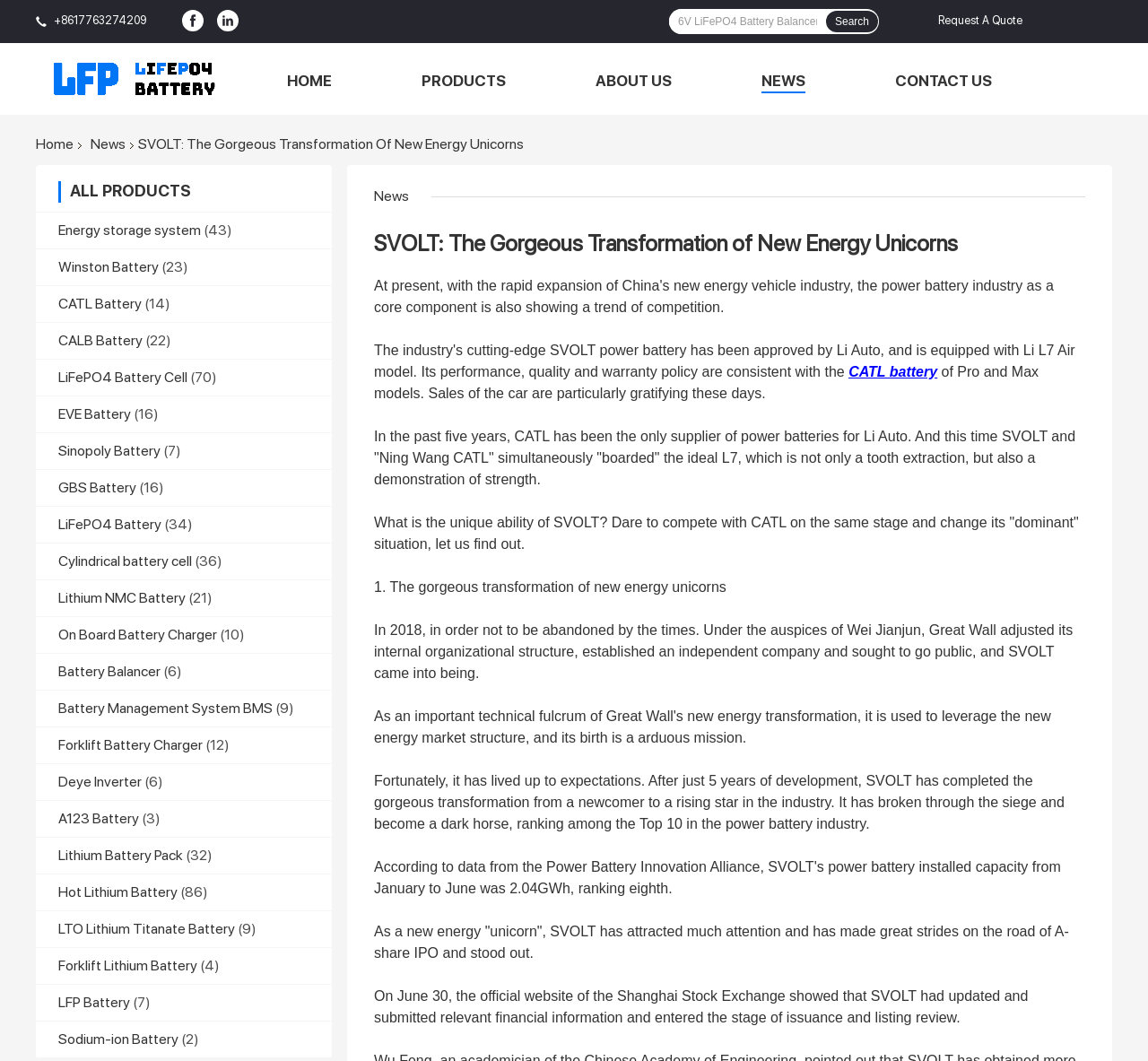Specify the bounding box coordinates of the element's region that should be clicked to achieve the following instruction: "Visit the home page". The bounding box coordinates consist of four float numbers between 0 and 1, in the format [left, top, right, bottom].

[0.25, 0.068, 0.289, 0.085]